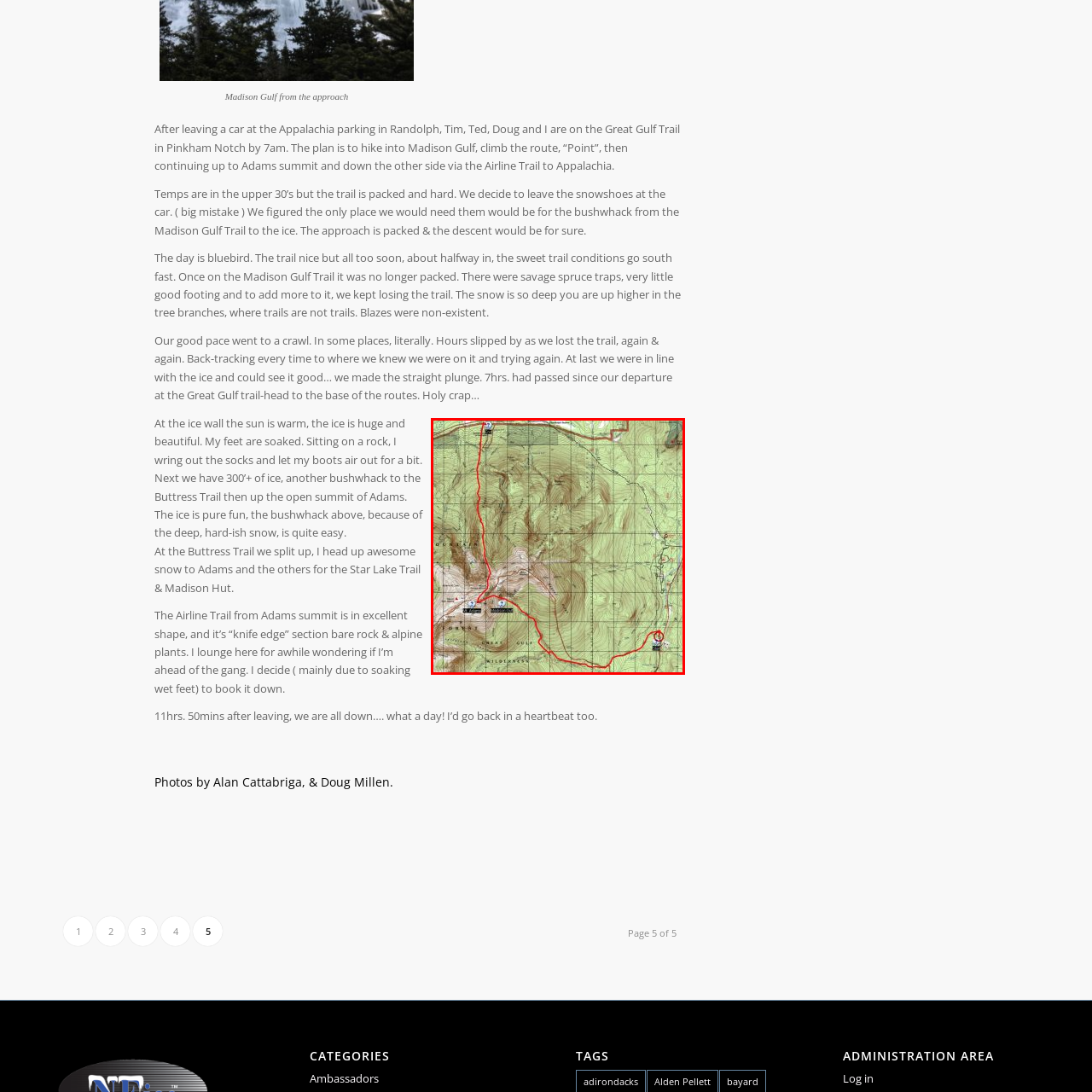What color is the line outlining the path? Study the image bordered by the red bounding box and answer briefly using a single word or a phrase.

Red